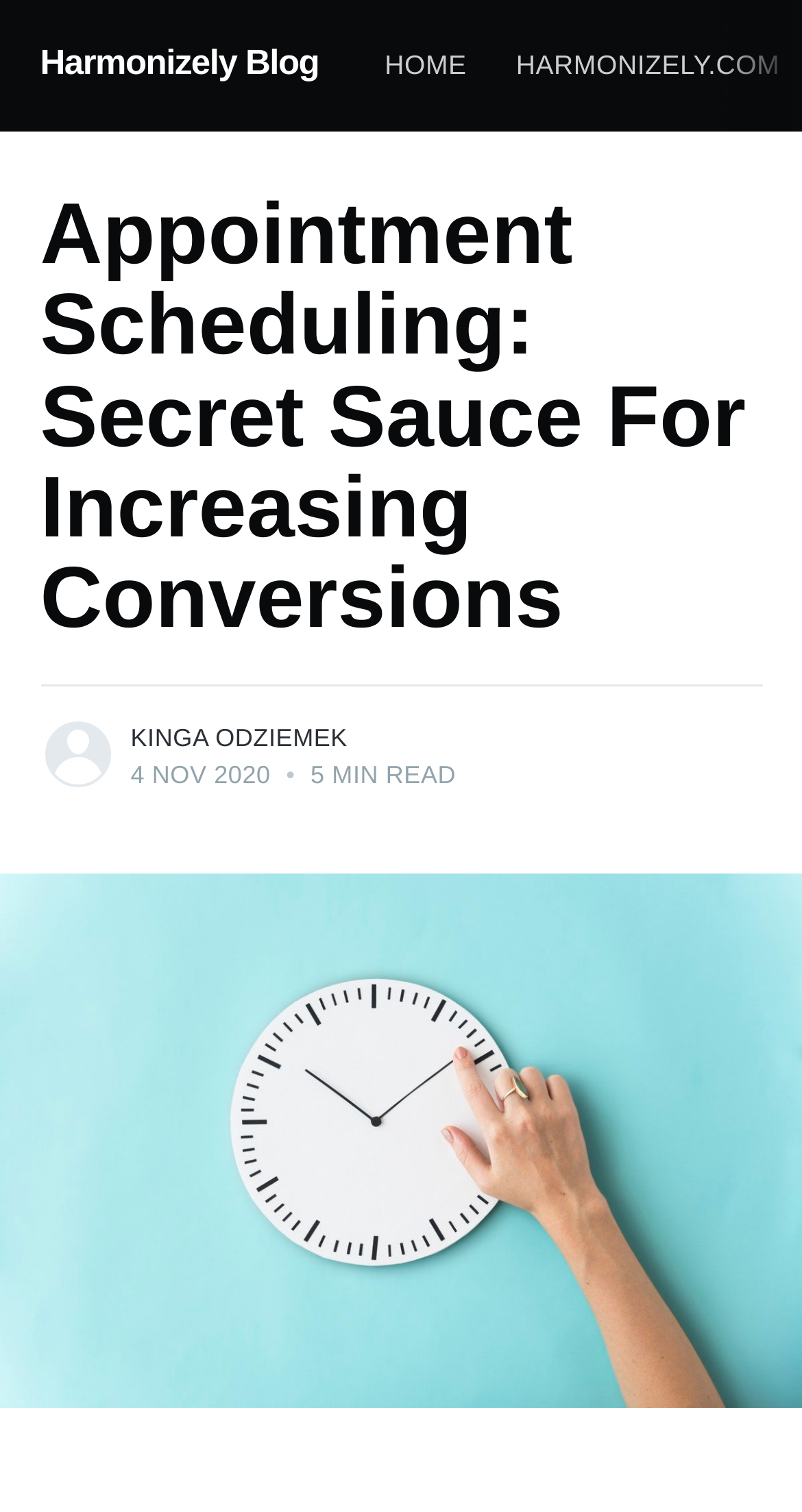Give a concise answer using one word or a phrase to the following question:
How long does it take to read the article?

5 MIN